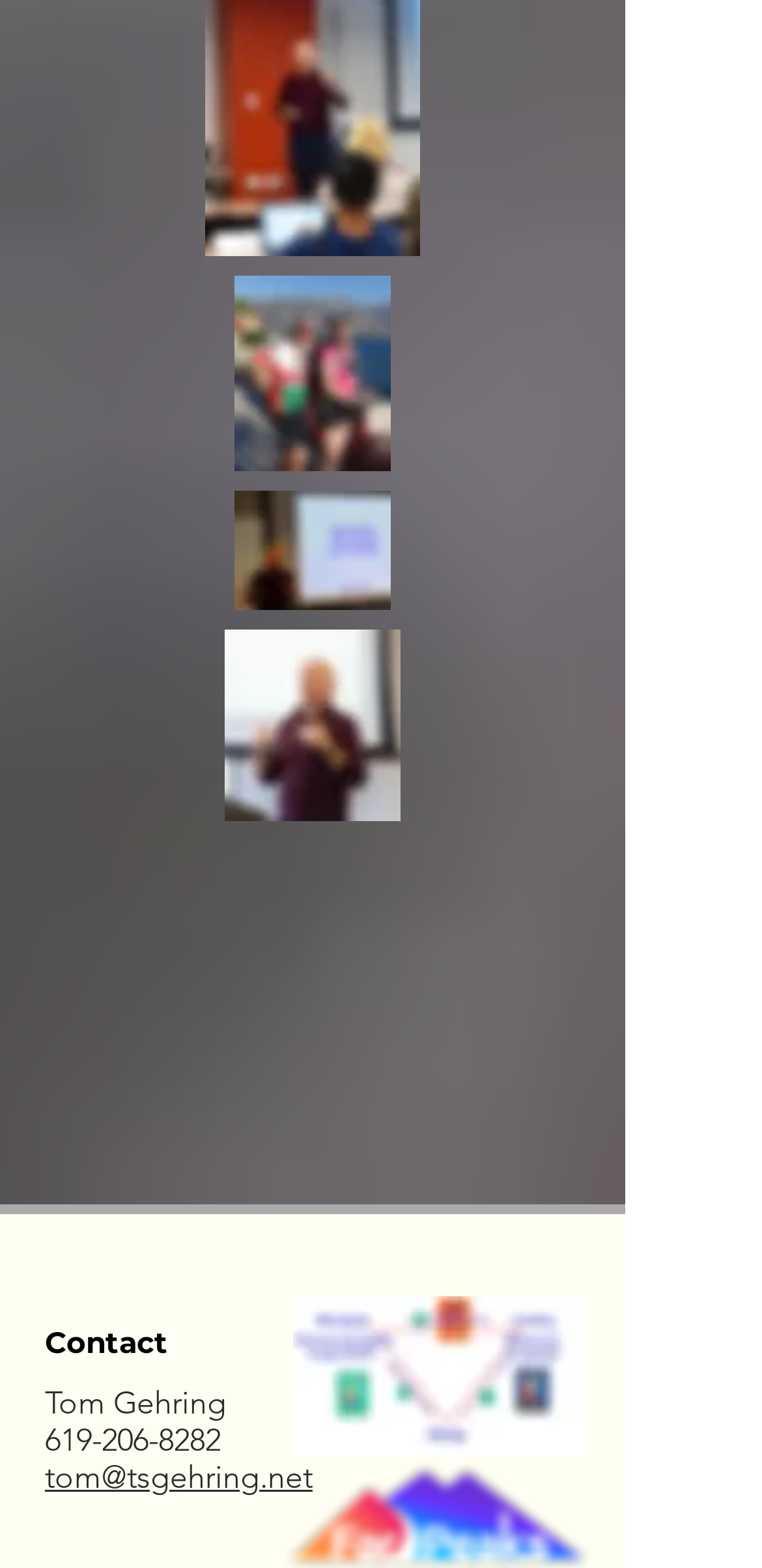Give a concise answer using only one word or phrase for this question:
What is the name of the person on the webpage?

Tom Gehring